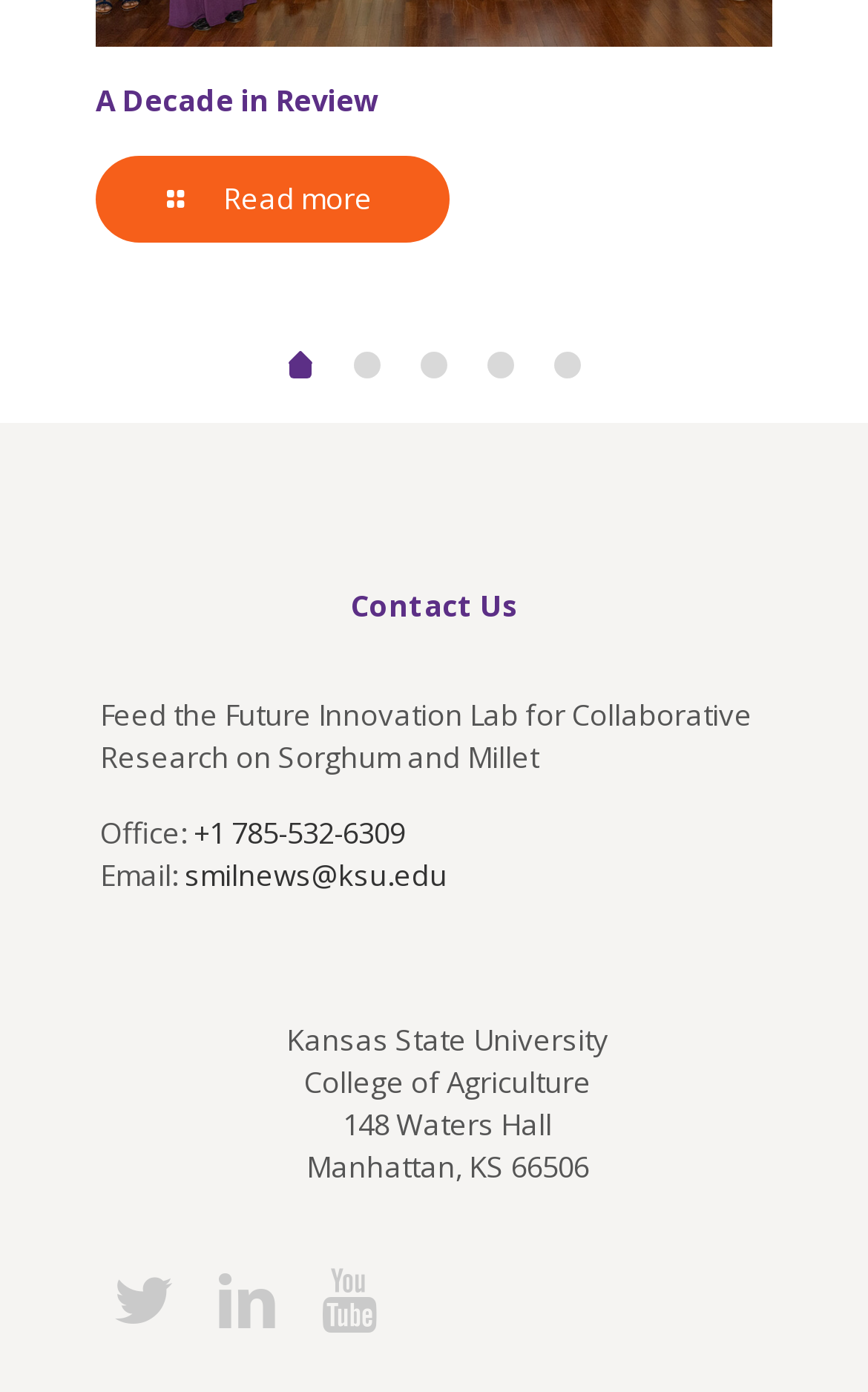What is the name of the innovation lab?
Based on the image, answer the question with a single word or brief phrase.

Feed the Future Innovation Lab for Collaborative Research on Sorghum and Millet